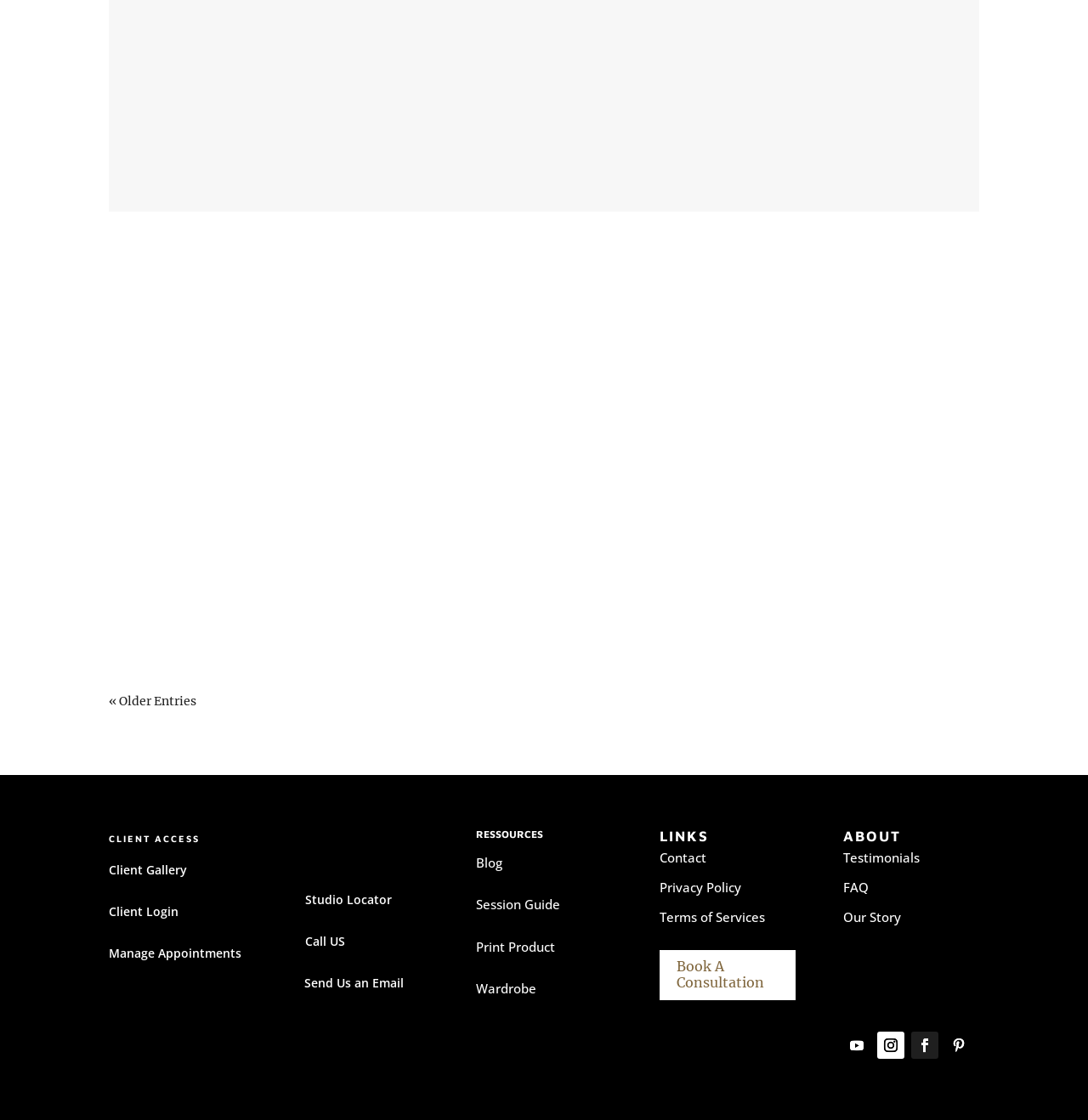From the element description 繁體中文, predict the bounding box coordinates of the UI element. The coordinates must be specified in the format (top-left x, top-left y, bottom-right x, bottom-right y) and should be within the 0 to 1 range.

None